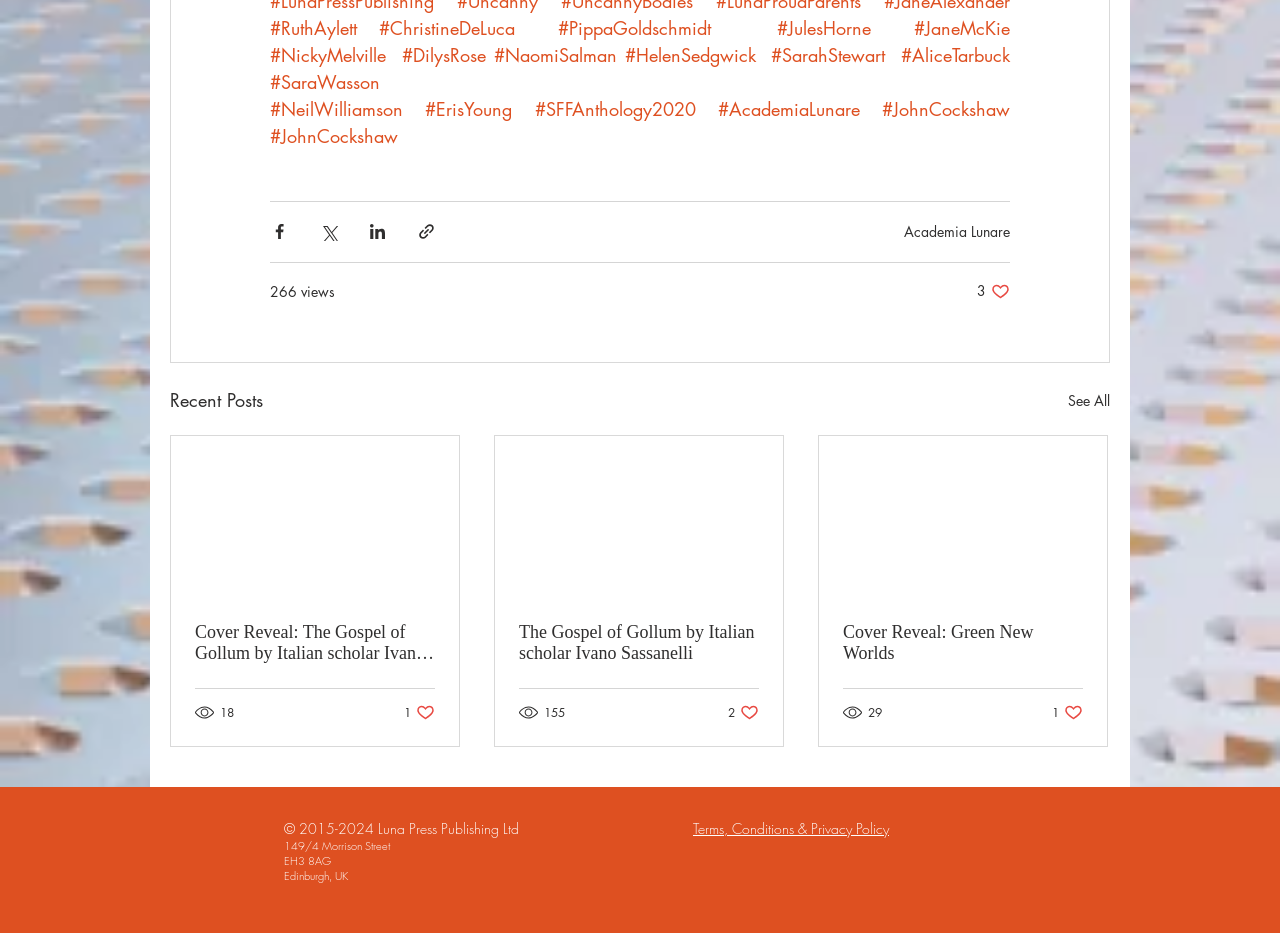Could you highlight the region that needs to be clicked to execute the instruction: "Check the terms and conditions"?

[0.541, 0.877, 0.695, 0.898]